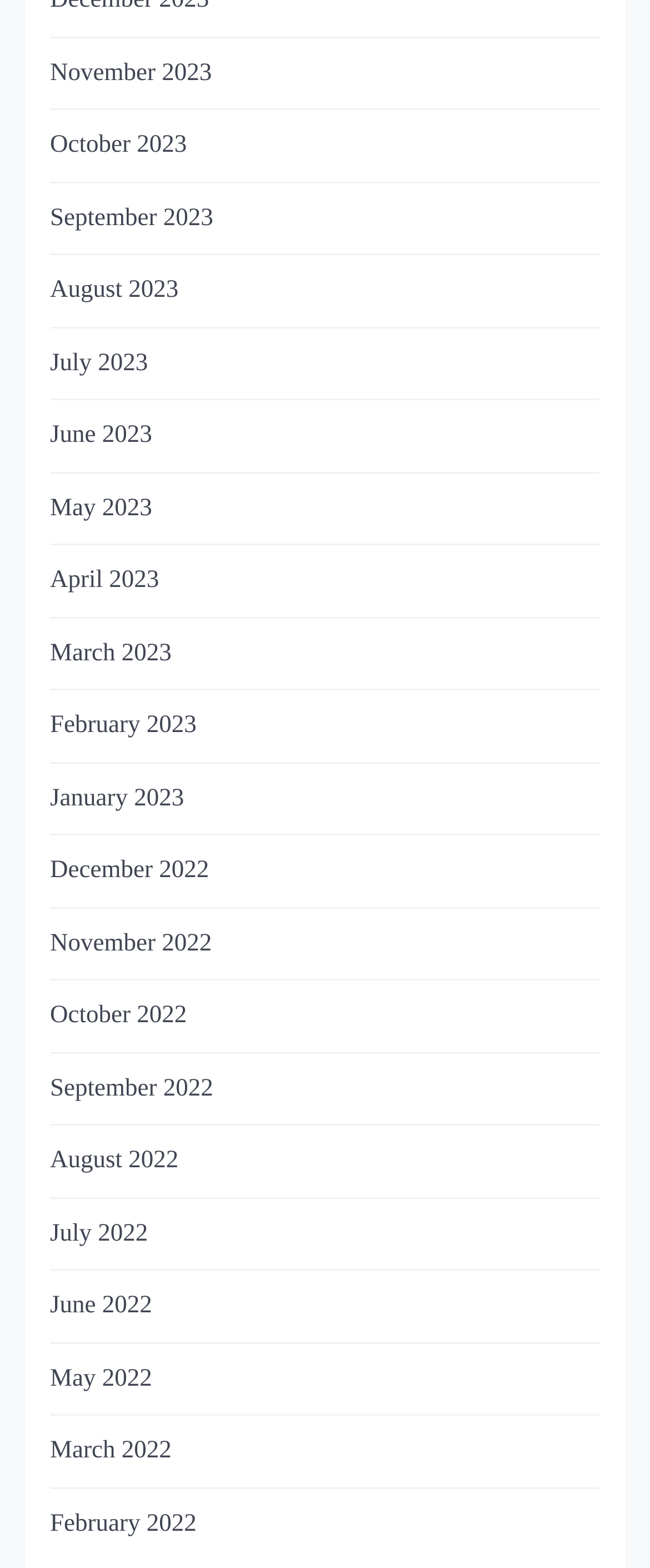Please identify the bounding box coordinates of the clickable element to fulfill the following instruction: "view June 2022". The coordinates should be four float numbers between 0 and 1, i.e., [left, top, right, bottom].

[0.077, 0.821, 0.234, 0.845]